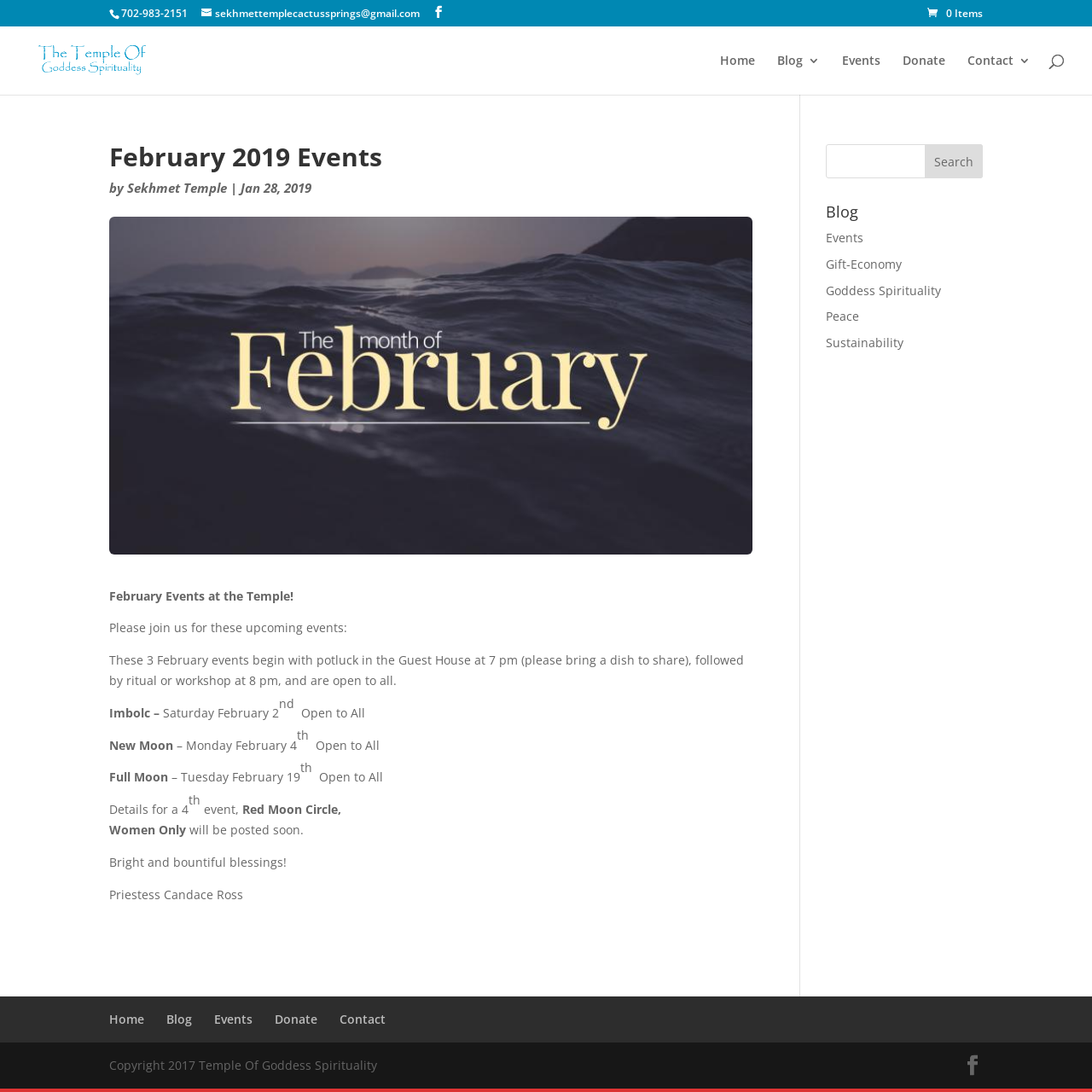Please determine the bounding box coordinates of the element's region to click in order to carry out the following instruction: "Call the temple". The coordinates should be four float numbers between 0 and 1, i.e., [left, top, right, bottom].

[0.111, 0.005, 0.172, 0.019]